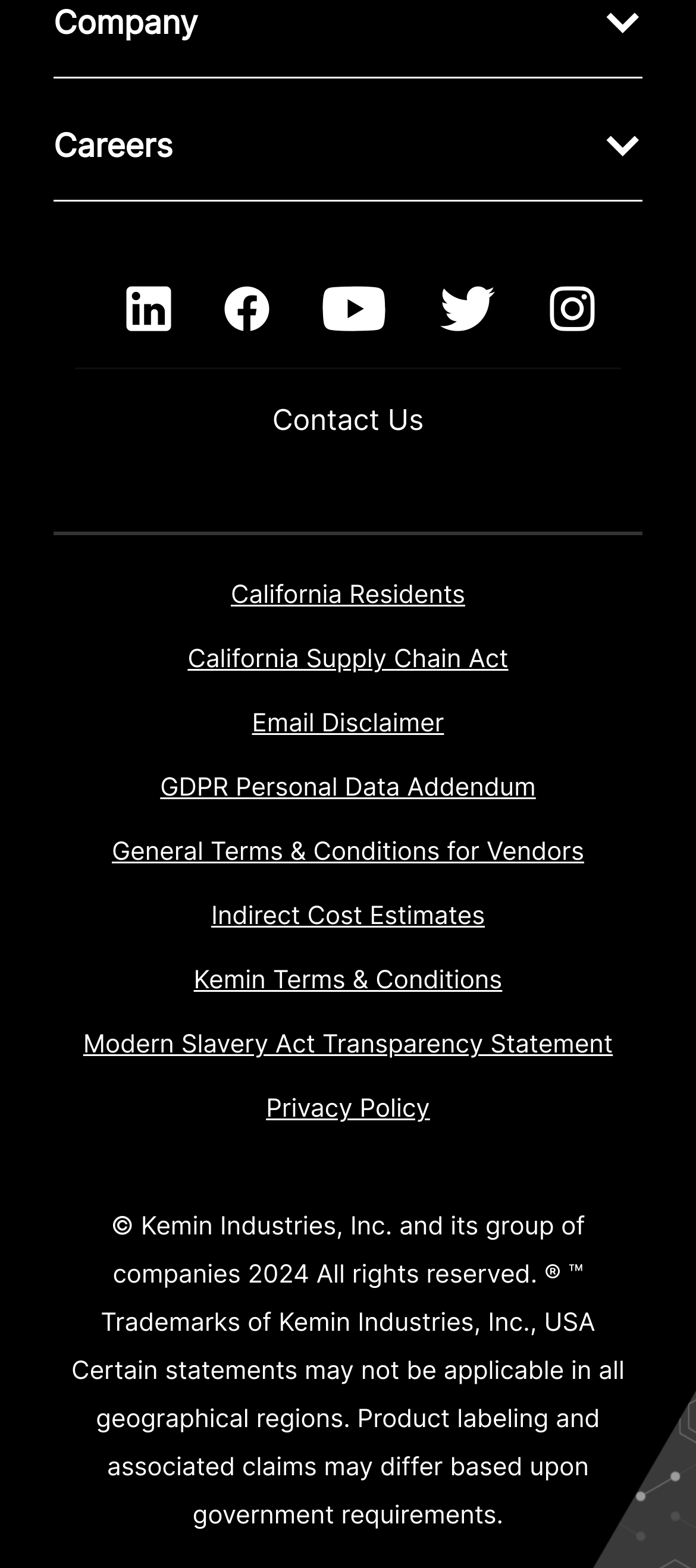Find the bounding box of the web element that fits this description: "Company".

[0.077, 0.006, 0.923, 0.05]